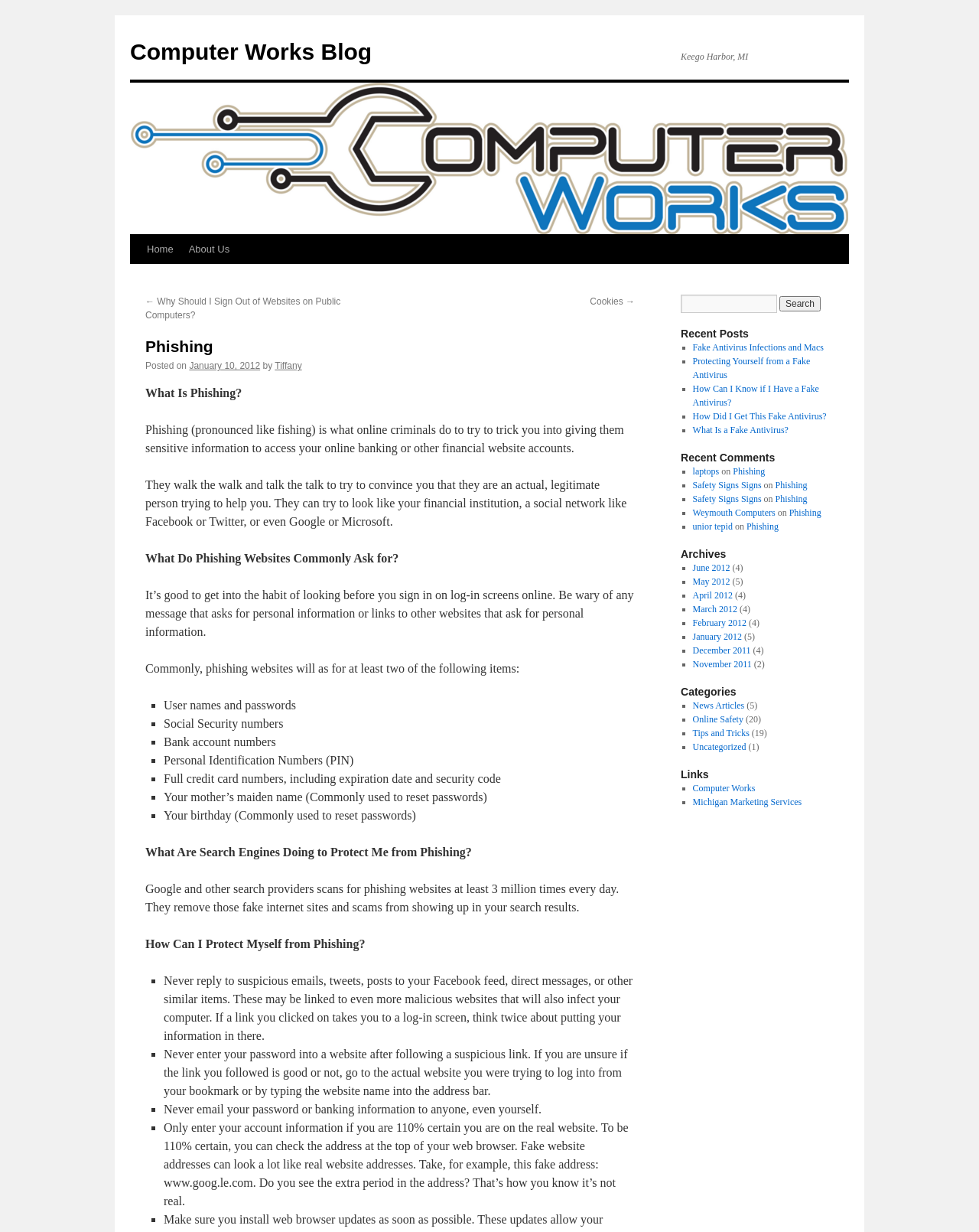Analyze the image and give a detailed response to the question:
What is the purpose of phishing websites?

Phishing websites are designed to trick you into giving sensitive information, such as user names and passwords, social security numbers, bank account numbers, and other personal information, as mentioned in the section 'What Is Phishing?'.